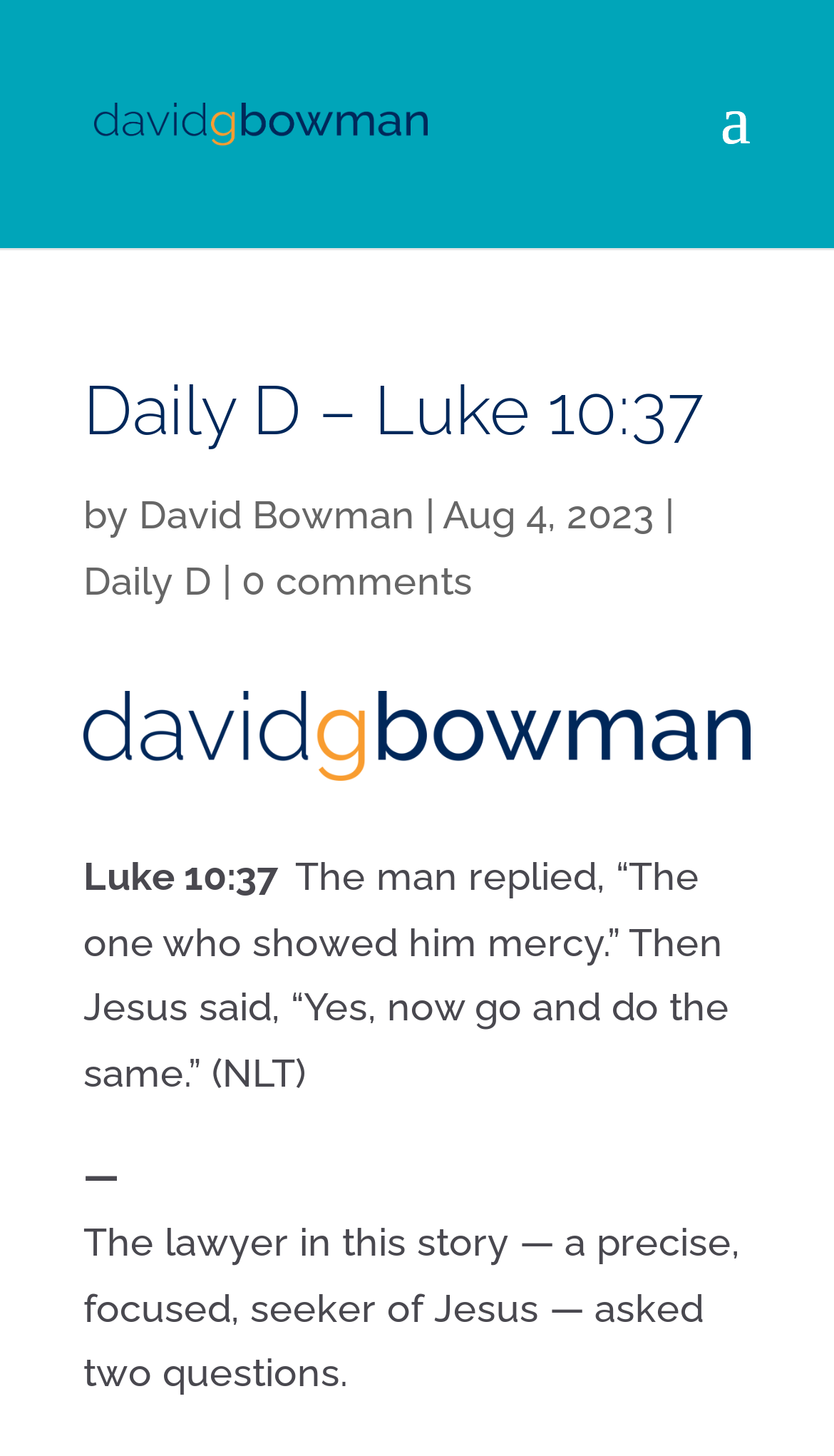Provide an in-depth description of the elements and layout of the webpage.

The webpage appears to be a blog post or article page. At the top, there is a link to "David G. Bowman" accompanied by an image of the same name, positioned near the top-left corner. Below this, there is a search bar that spans almost the entire width of the page.

The main content of the page is headed by a title "Daily D – Luke 10:37", which is centered near the top of the page. Below the title, there is a byline that reads "by David Bowman" followed by the date "Aug 4, 2023". 

To the left of the byline, there is a link to "Daily D", and to the right, there is a link to "0 comments". 

Further down, there is a large image of "David G Bowman Logo" that spans almost the entire width of the page. Below this image, there is a passage of text that quotes Luke 10:37, followed by an explanation or commentary. The passage is indented and separated from the rest of the text by a horizontal line.

The main body of the text discusses the story of a lawyer who asked two questions, and the page appears to be a devotional or inspirational article that explores the meaning and significance of this biblical passage.